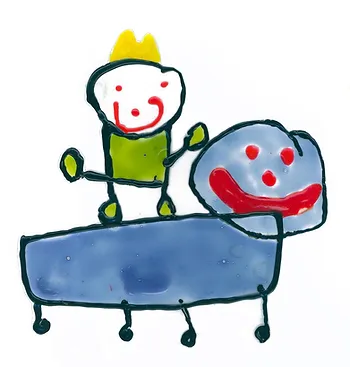Based on the image, provide a detailed response to the question:
What is the color of the monster's cheeks?

The caption describes the monster as having an exaggerated, grin-filled face with bold red circles representing its cheeks, which indicates that the cheeks are a distinctive feature of the monster's face.